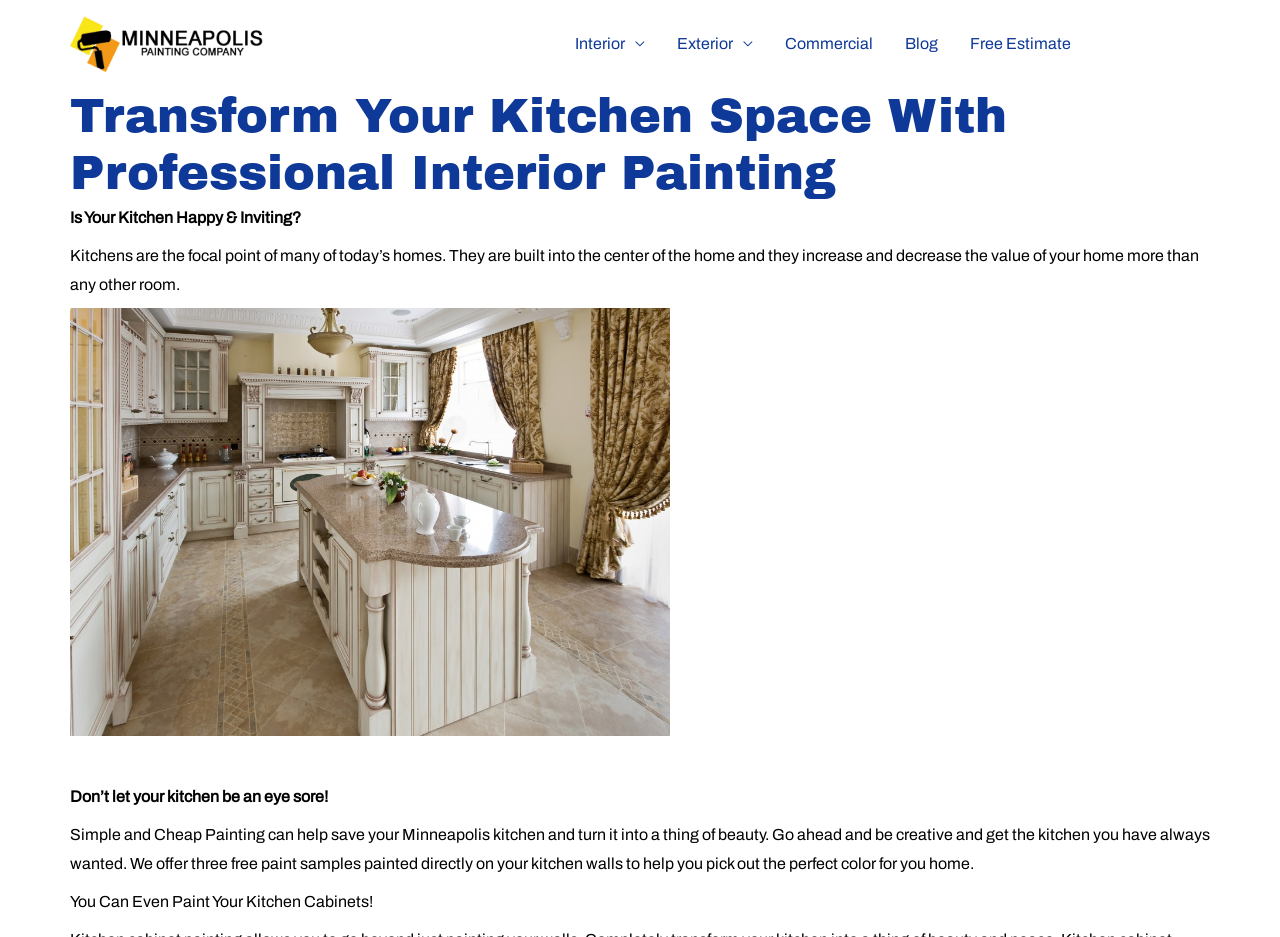Using the description: "Interior", identify the bounding box of the corresponding UI element in the screenshot.

[0.437, 0.009, 0.516, 0.084]